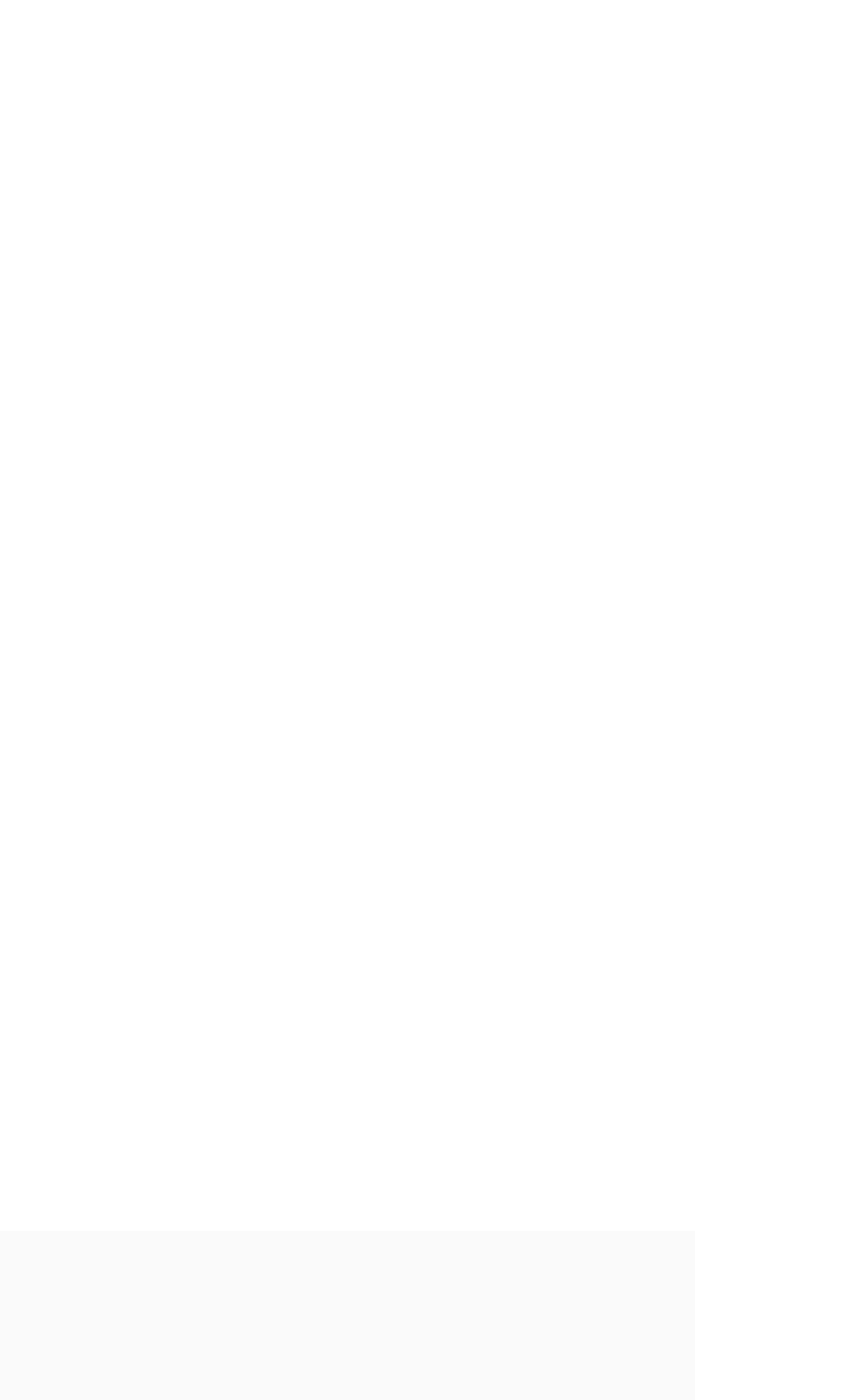Using the information from the screenshot, answer the following question thoroughly:
What social media platform is linked at the bottom?

The 'Social Bar' list at the bottom of the page contains a link to 'LinkedIn', which is a social media platform.